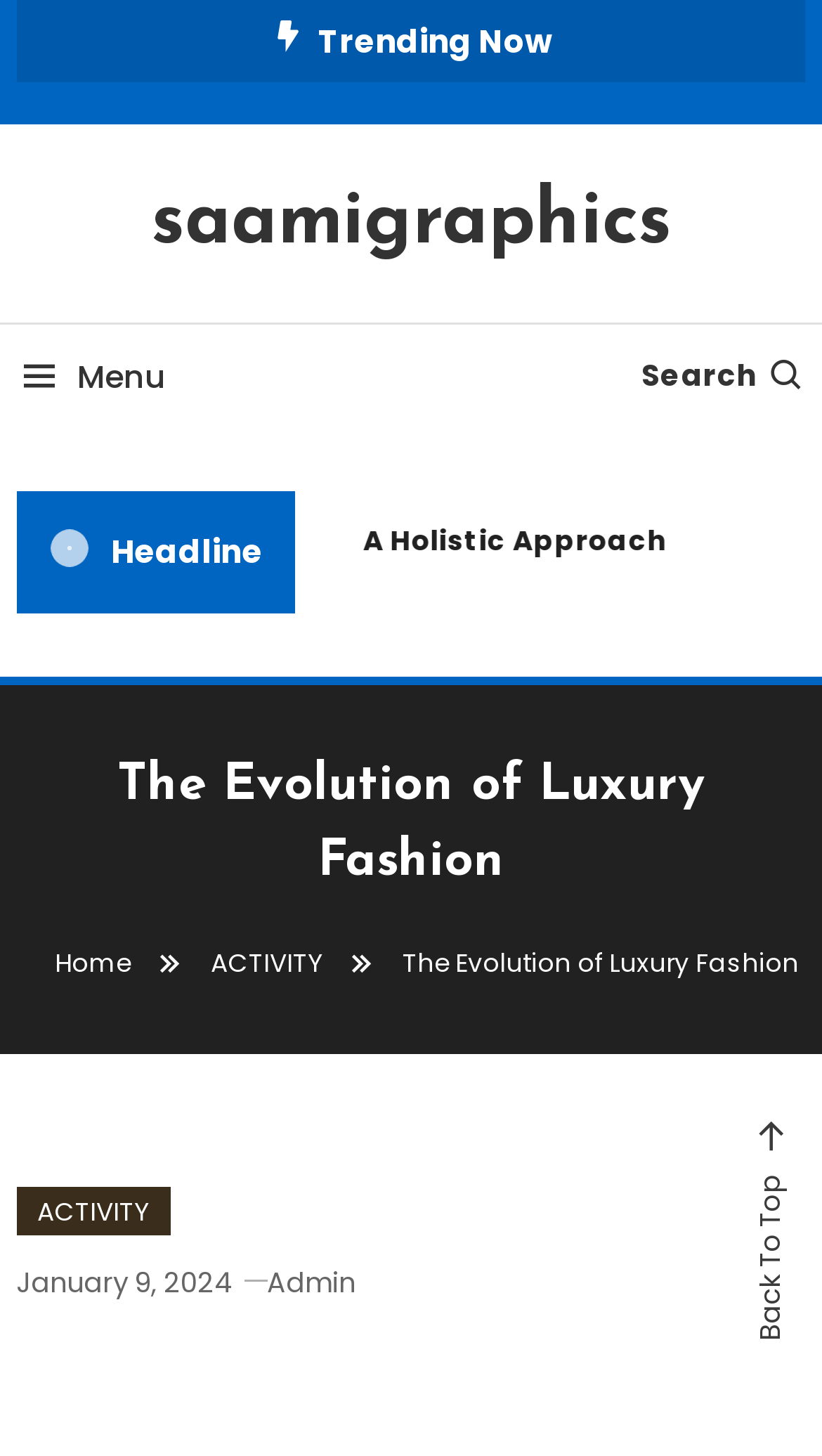What is the purpose of the button at the bottom right?
From the screenshot, supply a one-word or short-phrase answer.

Back To Top